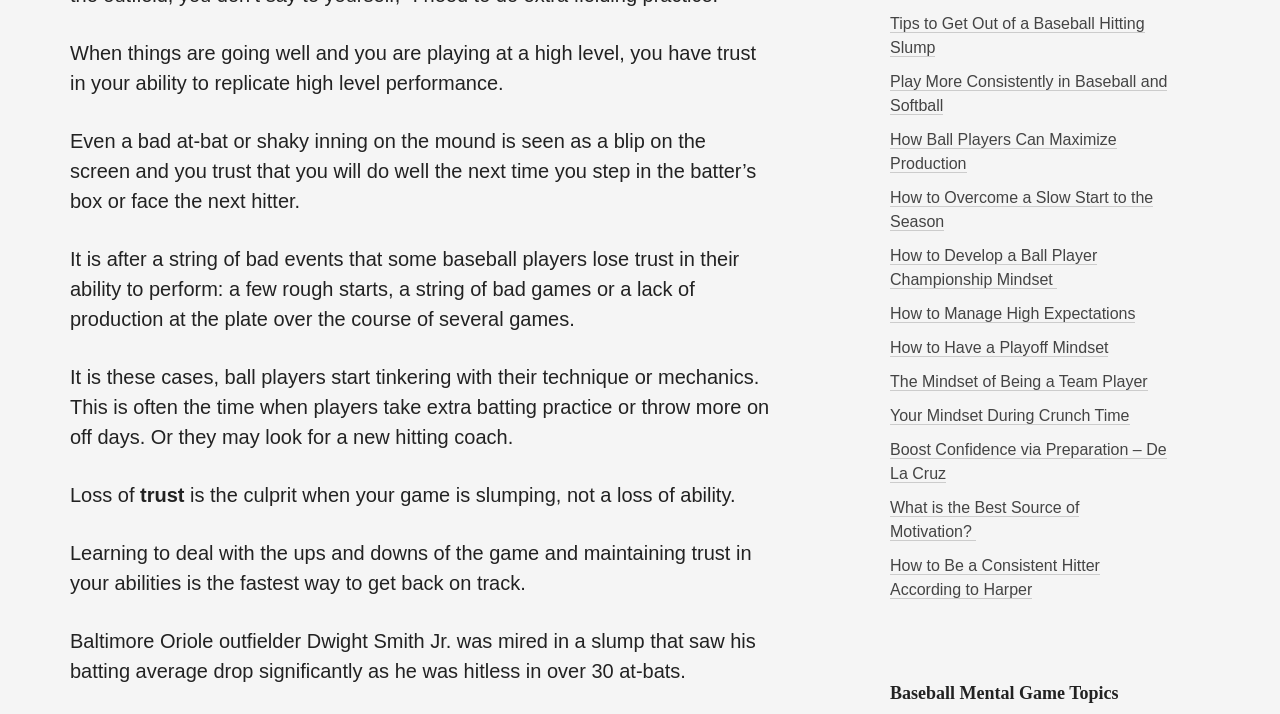What is the profession of Dwight Smith Jr.?
Give a detailed and exhaustive answer to the question.

Dwight Smith Jr. is a professional baseball outfielder, specifically playing for the Baltimore Orioles, as mentioned in the text.